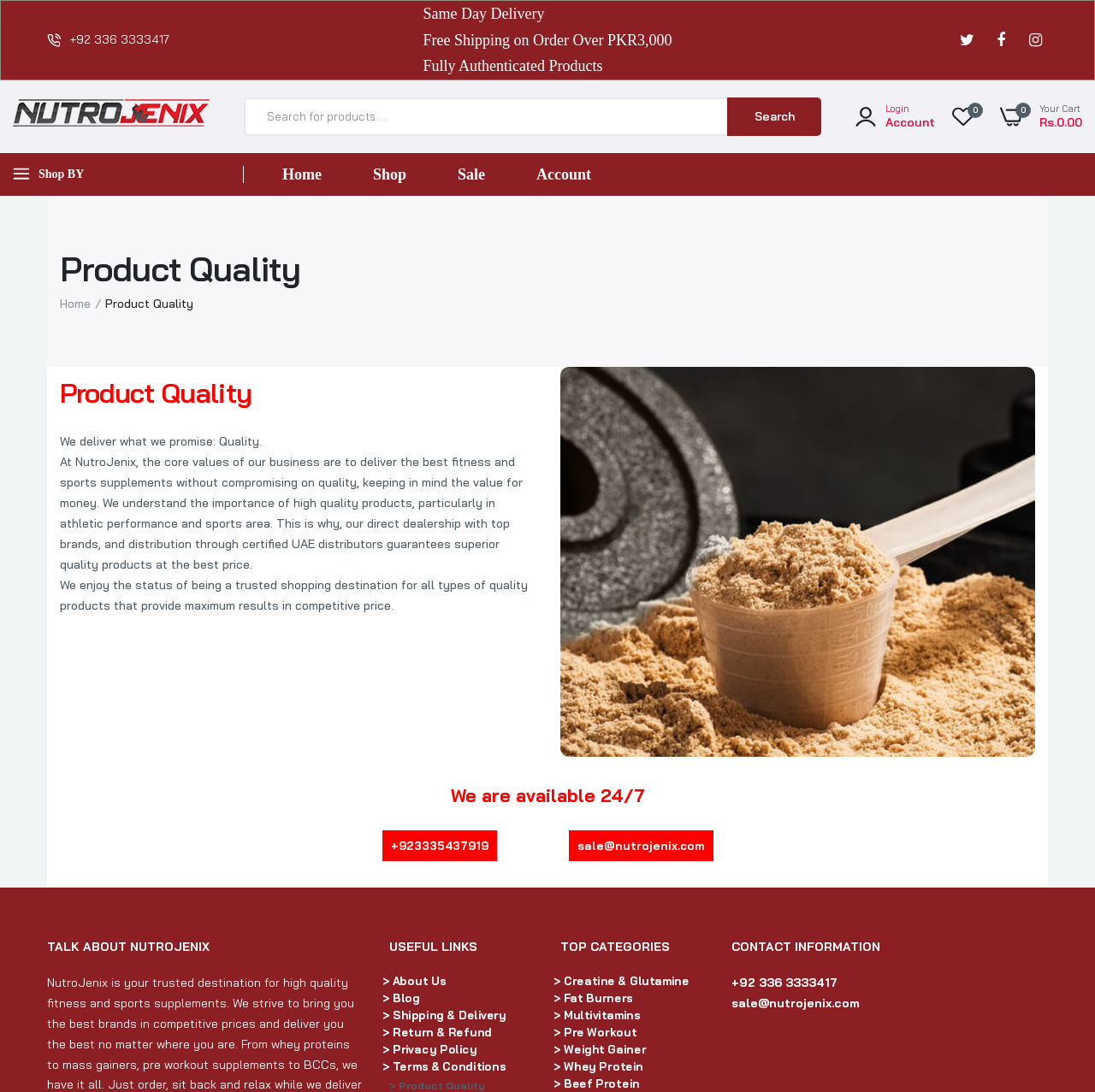What is the minimum order value for free shipping?
Please utilize the information in the image to give a detailed response to the question.

The minimum order value for free shipping can be found in the top section of the webpage, where it says 'Free Shipping on Order Over PKR3,000'.